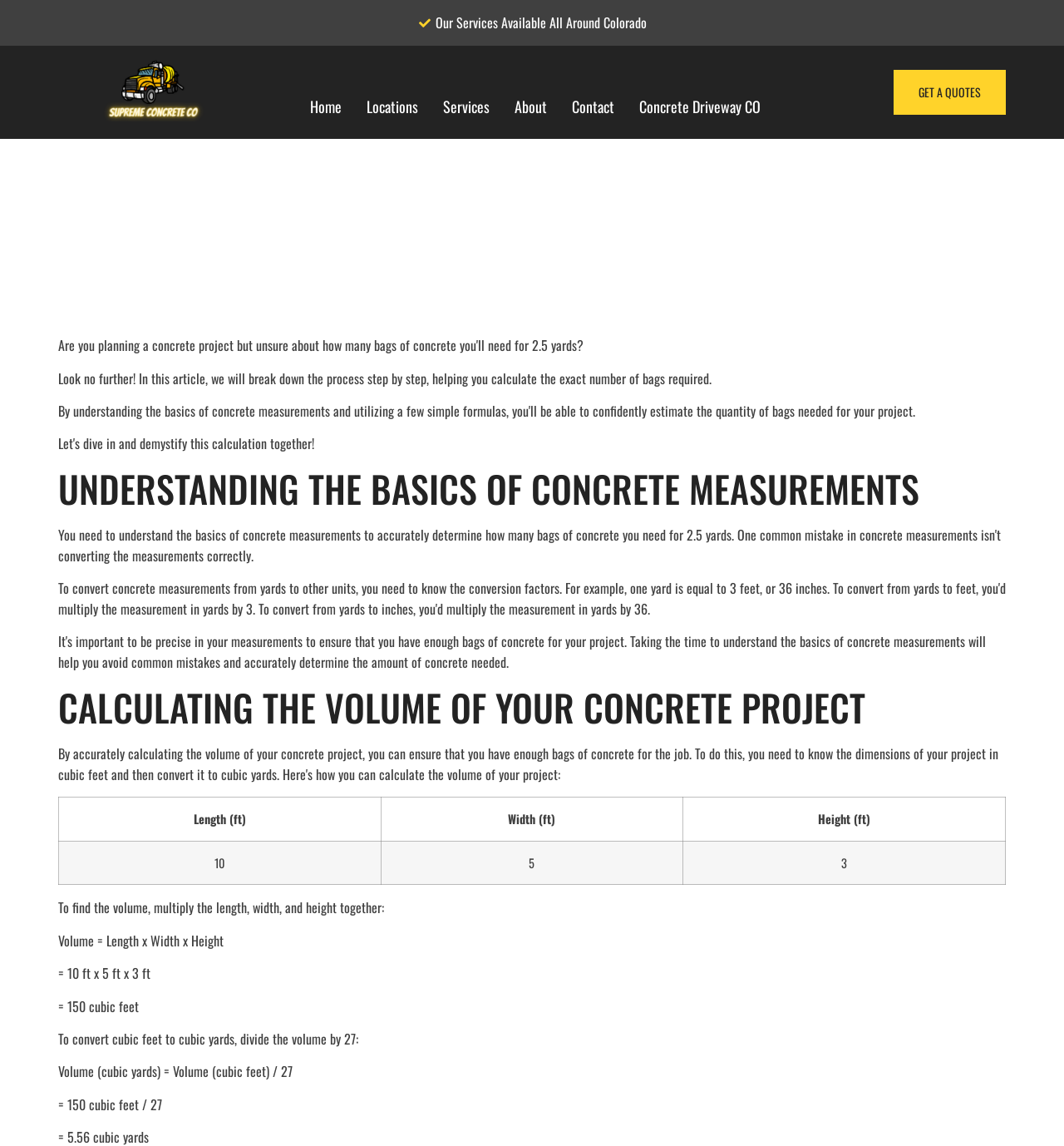Answer the question in a single word or phrase:
What is the purpose of the article?

To help calculate concrete needed